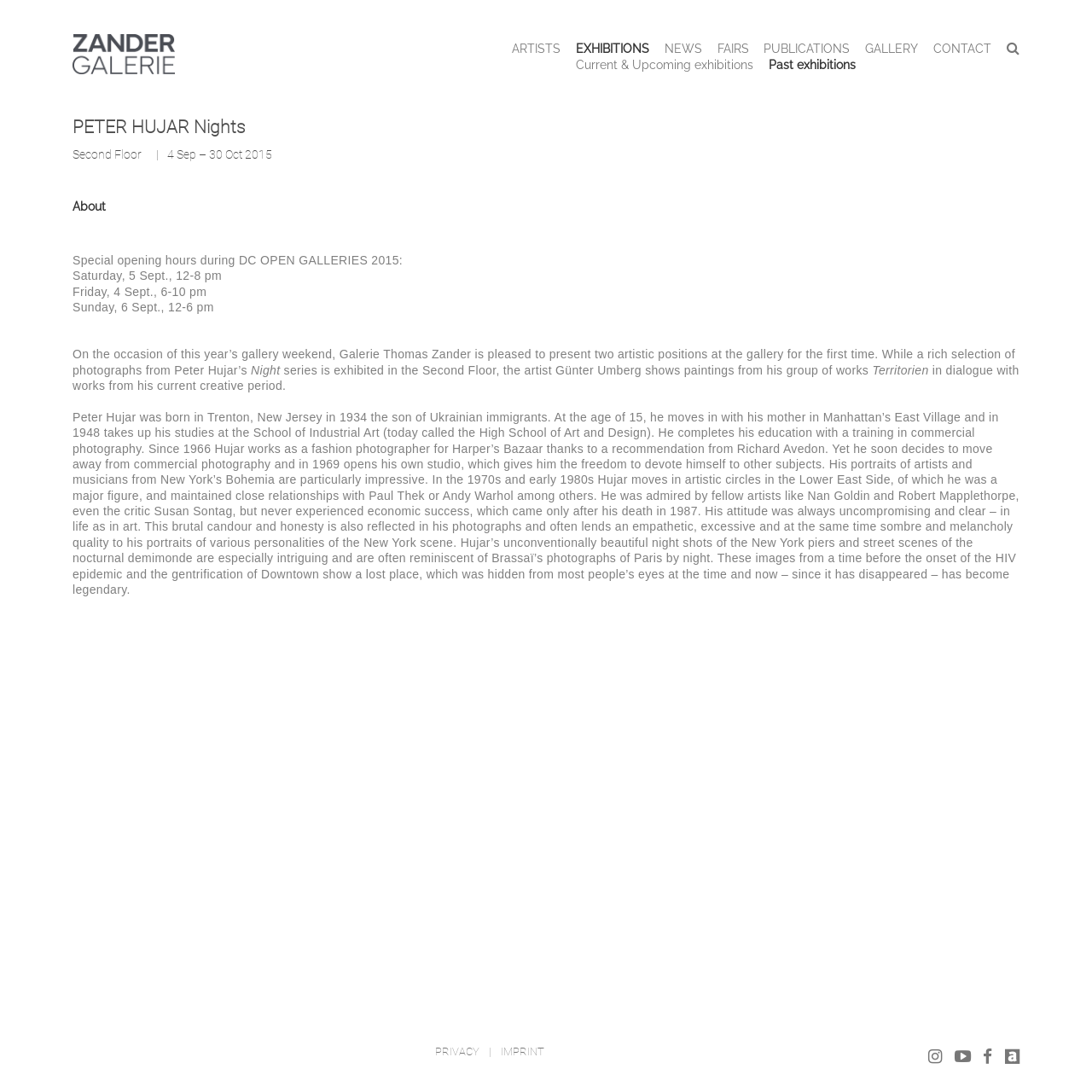Can you give a comprehensive explanation to the question given the content of the image?
What is the title of the current exhibition?

I found the answer by looking at the main content area of the webpage, where I saw a heading with the text 'PETER HUJAR Nights'. This suggests that the current exhibition is about Peter Hujar's work.